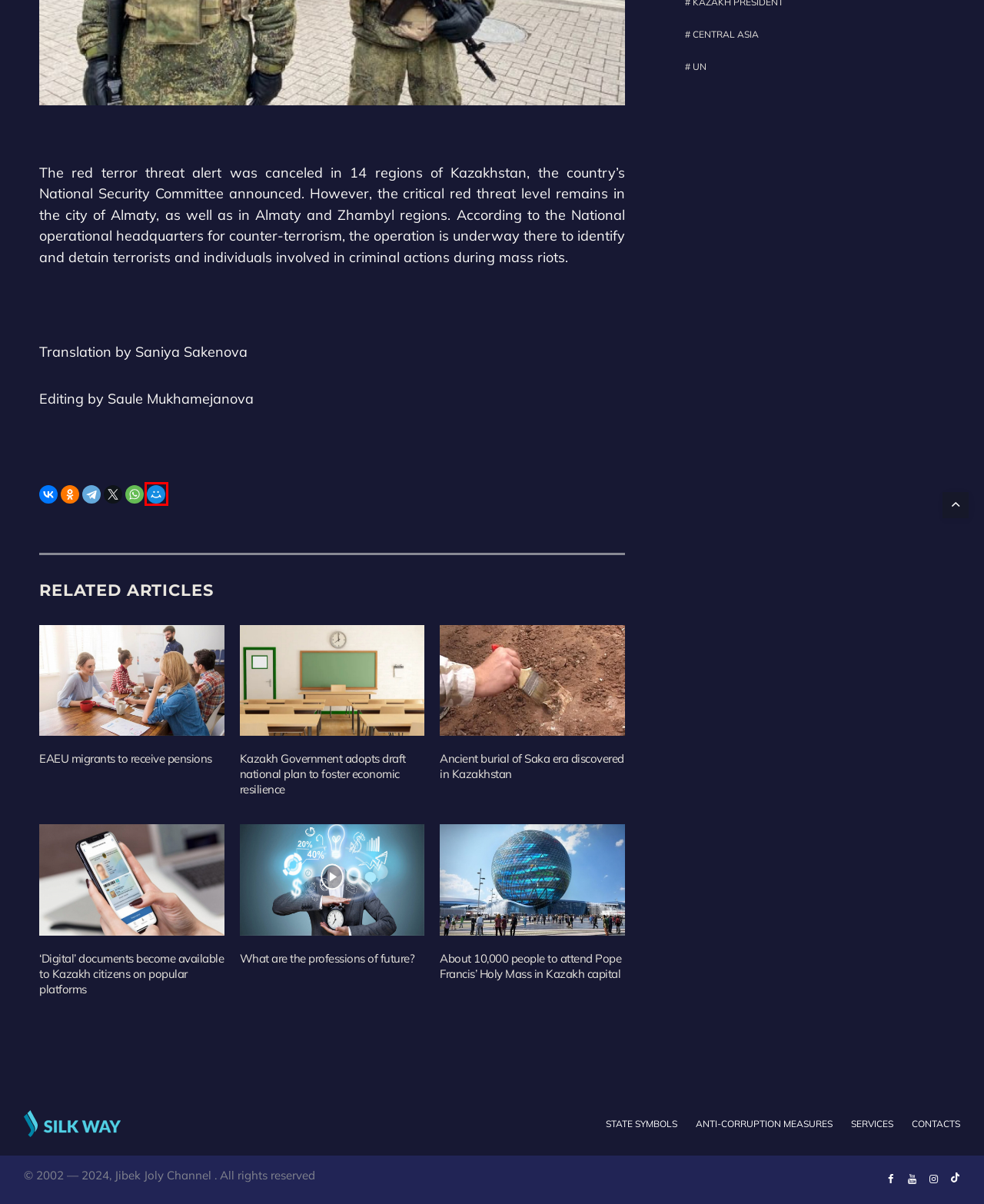Look at the screenshot of a webpage where a red rectangle bounding box is present. Choose the webpage description that best describes the new webpage after clicking the element inside the red bounding box. Here are the candidates:
A. «ҚР ПІБ Қазақстан Республикасы Президентінің телерадиокешені» ШЖҚ РМК
B. ‘Digital’ documents become available to Kazakh citizens on popular platforms - exclusive on jjtv.kz
C. Ancient burial of Saka era discovered in Kazakhstan - exclusive on jjtv.kz
D. Мой Мир@Mail.Ru — Запрос доступа
E. About 10,000 people to attend Pope Francis’ Holy Mass in Kazakh capital - exclusive on jjtv.kz
F. The latest news of Kazakhstan and the world by tag Central Asia on the website of Jibek Joly TV
G. The latest news of Kazakhstan and the world by tag UN on the website of Jibek Joly TV
H. Kazakh Government adopts draft national plan to foster economic resilience - exclusive on jjtv.kz

D